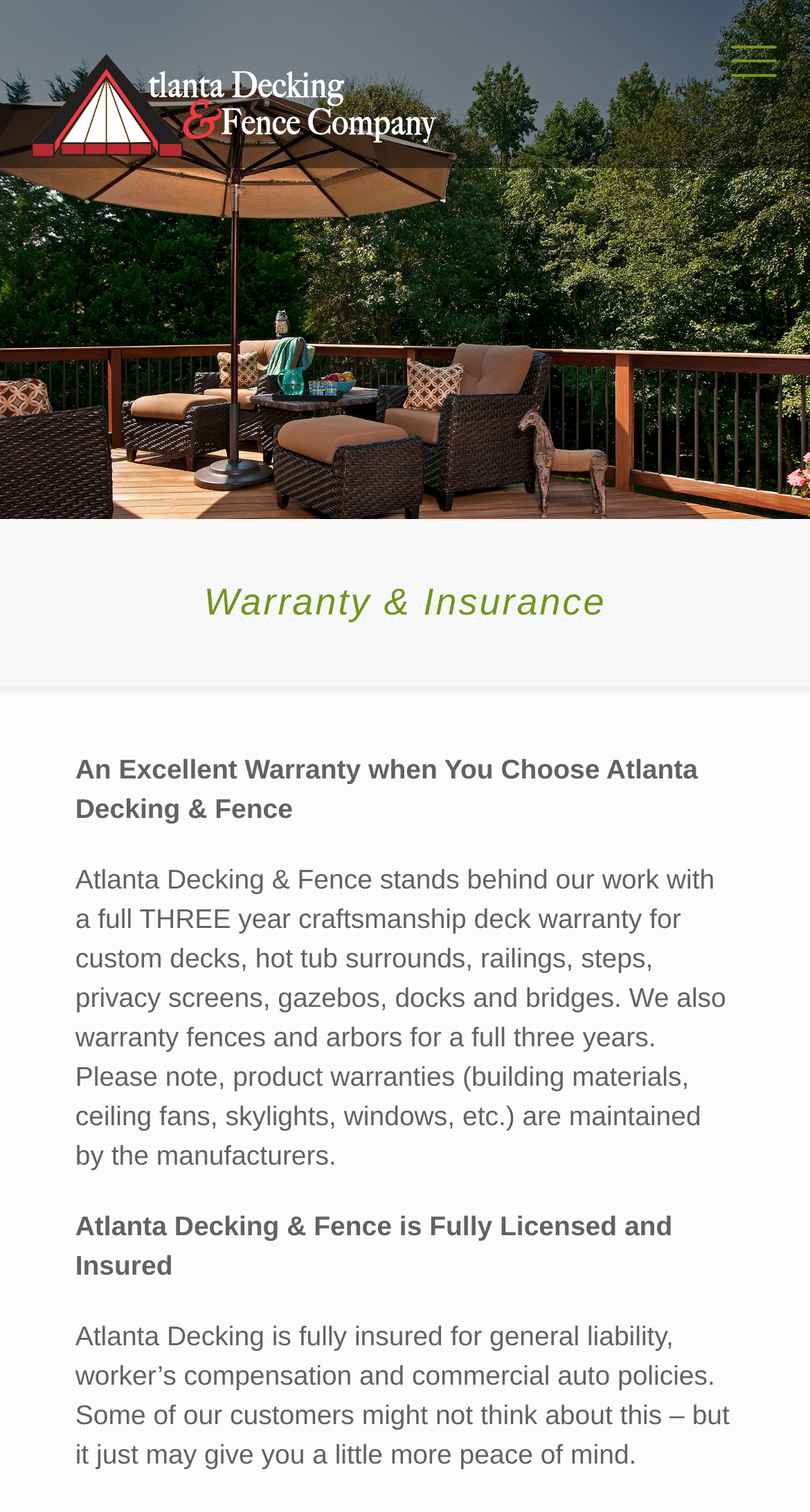Provide a brief response using a word or short phrase to this question:
What is the purpose of the company's insurance?

To give customers peace of mind